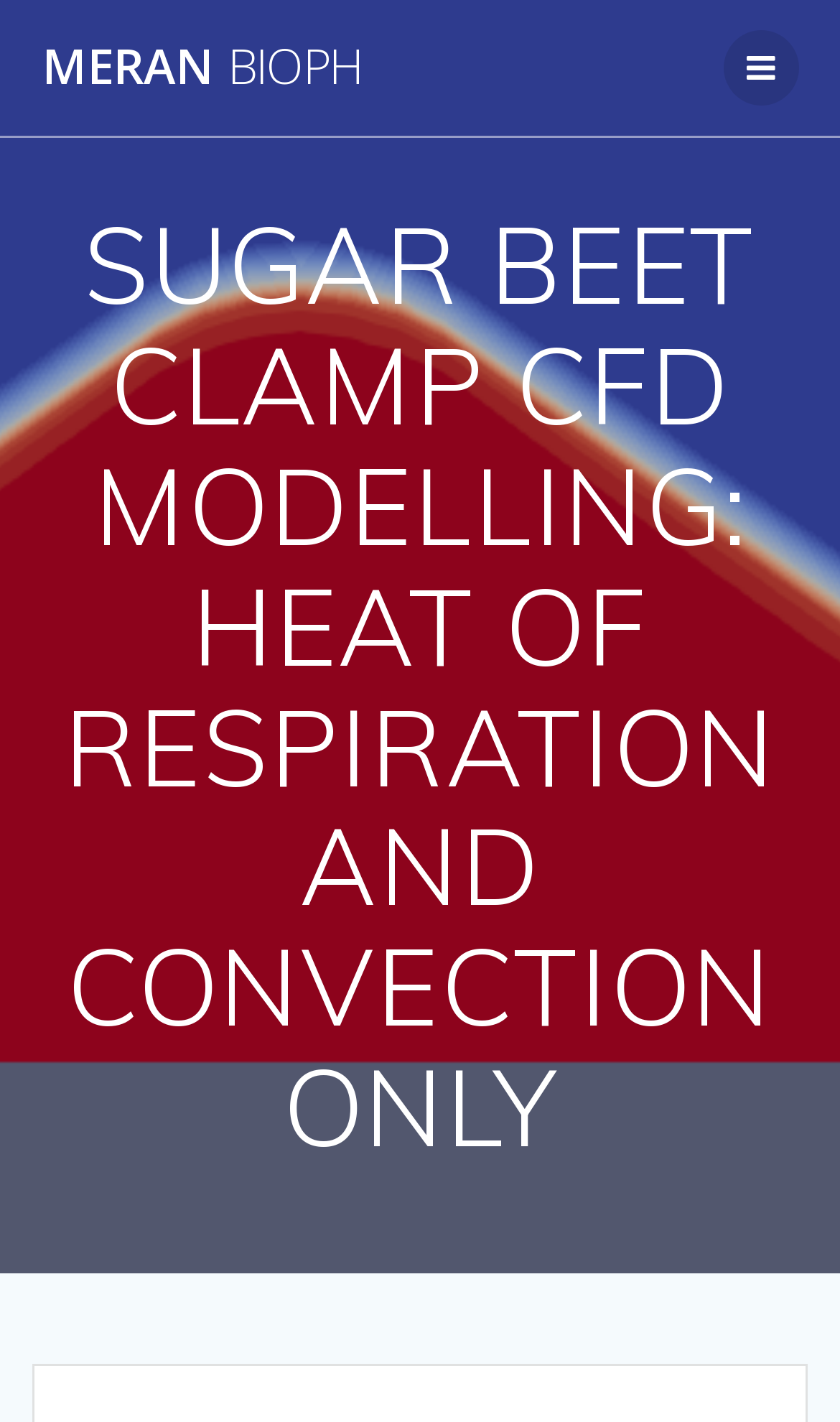Can you extract the primary headline text from the webpage?

SUGAR BEET CLAMP CFD MODELLING: HEAT OF RESPIRATION AND CONVECTION ONLY